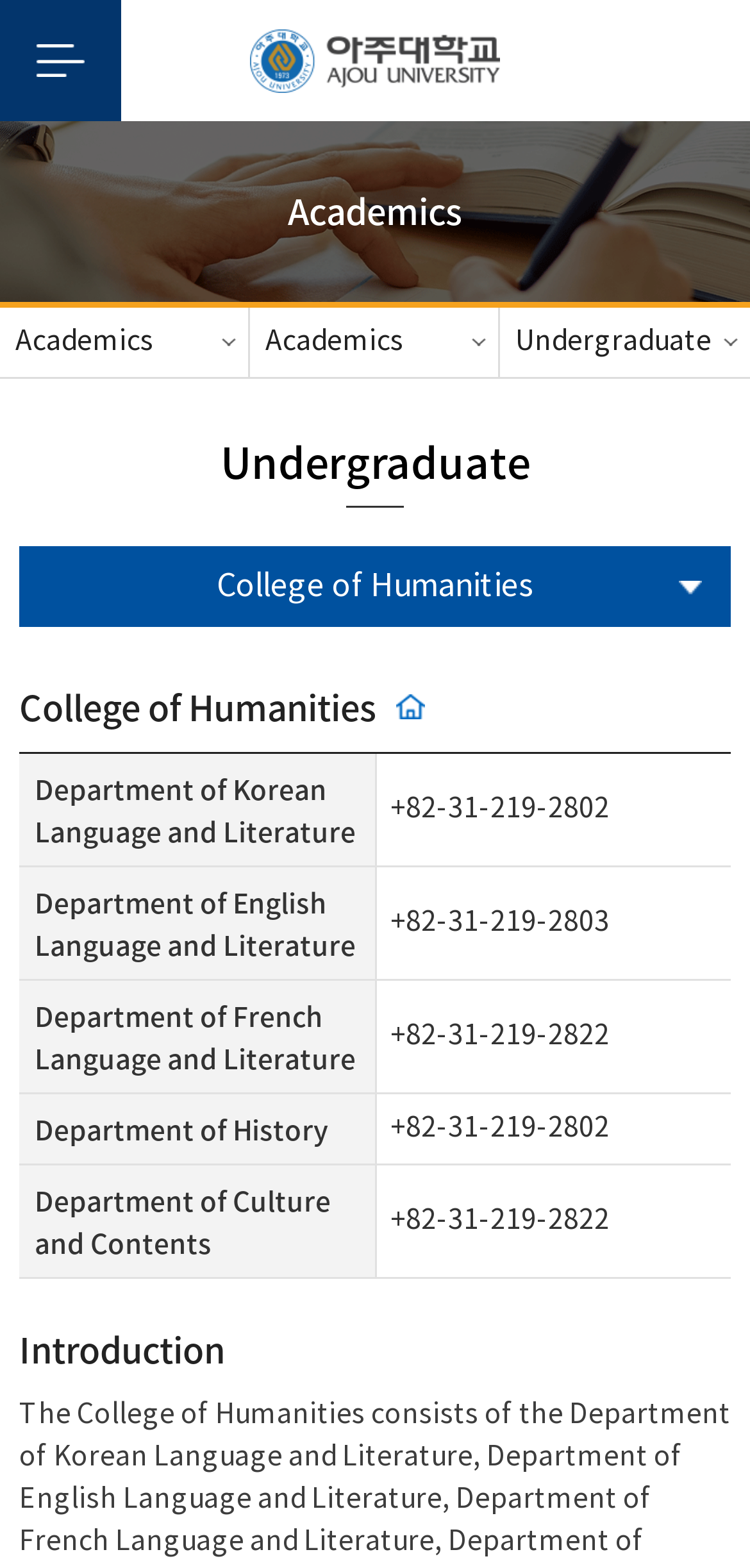Locate the bounding box coordinates of the clickable element to fulfill the following instruction: "Click the 'New window' link". Provide the coordinates as four float numbers between 0 and 1 in the format [left, top, right, bottom].

[0.528, 0.437, 0.567, 0.466]